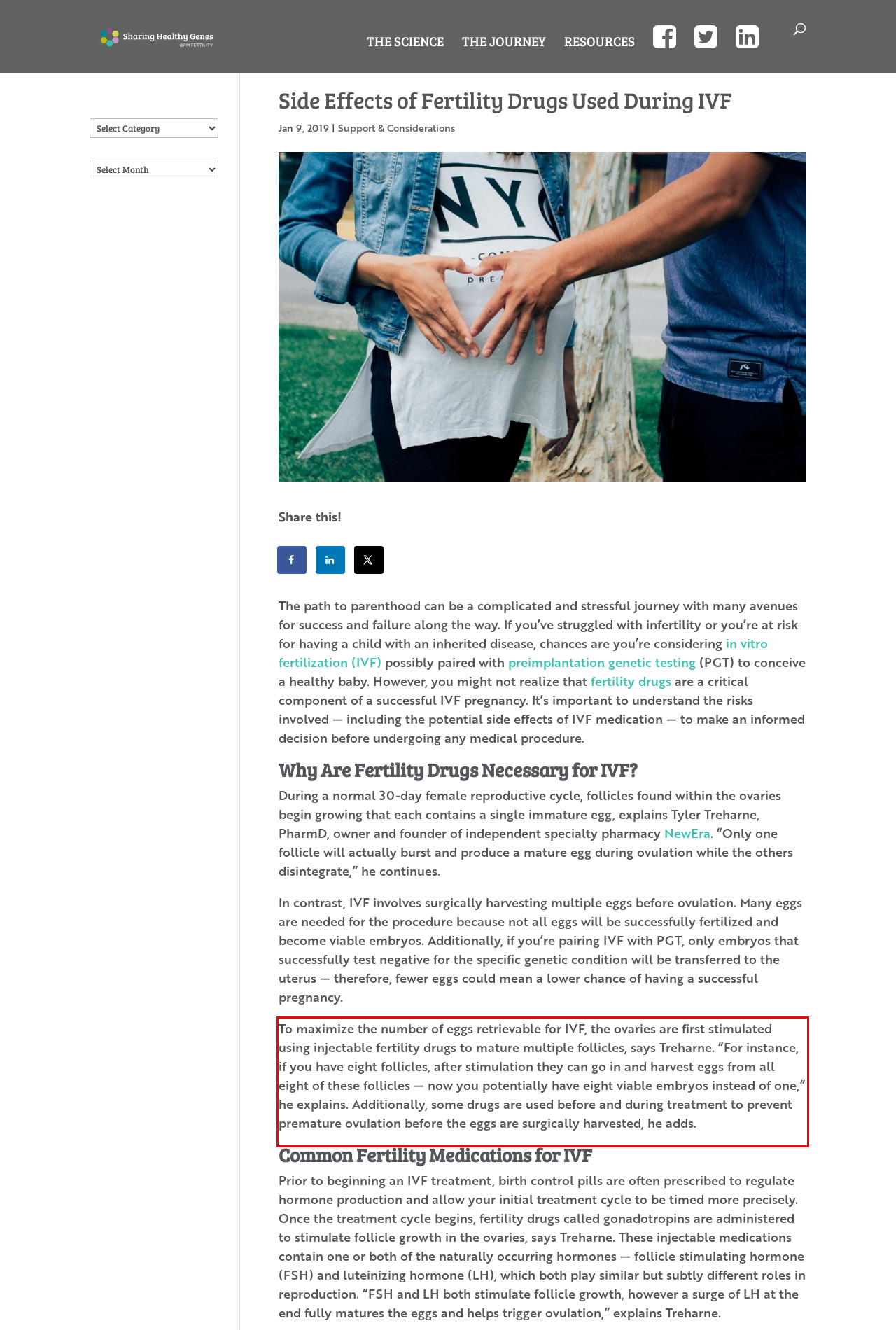Please take the screenshot of the webpage, find the red bounding box, and generate the text content that is within this red bounding box.

To maximize the number of eggs retrievable for IVF, the ovaries are first stimulated using injectable fertility drugs to mature multiple follicles, says Treharne. “For instance, if you have eight follicles, after stimulation they can go in and harvest eggs from all eight of these follicles — now you potentially have eight viable embryos instead of one,” he explains. Additionally, some drugs are used before and during treatment to prevent premature ovulation before the eggs are surgically harvested, he adds.